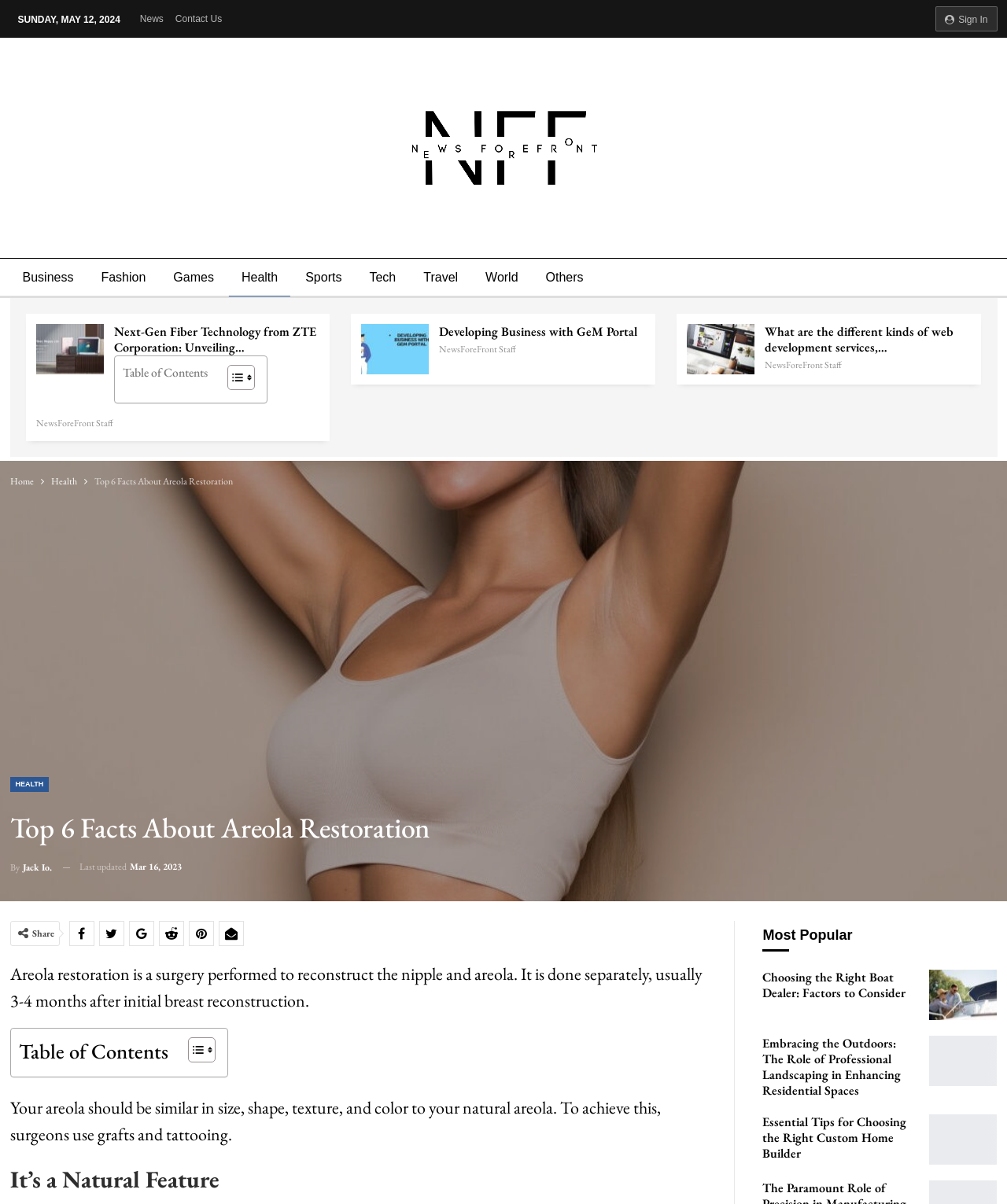Determine the heading of the webpage and extract its text content.

Top 6 Facts About Areola Restoration